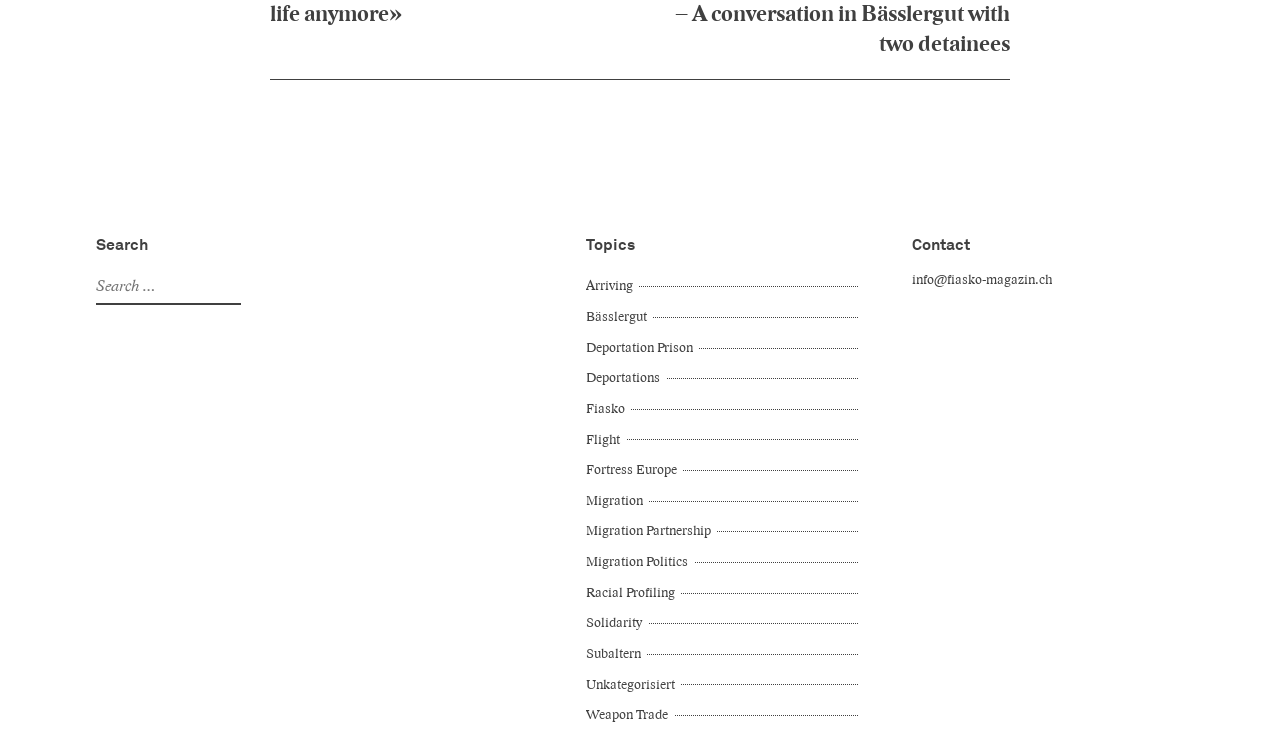Using the information shown in the image, answer the question with as much detail as possible: What is the purpose of the search box?

The search box is located under the 'Search' heading and has a label 'Search for:' next to it, indicating that it is used to search for topics or keywords related to the website's content.